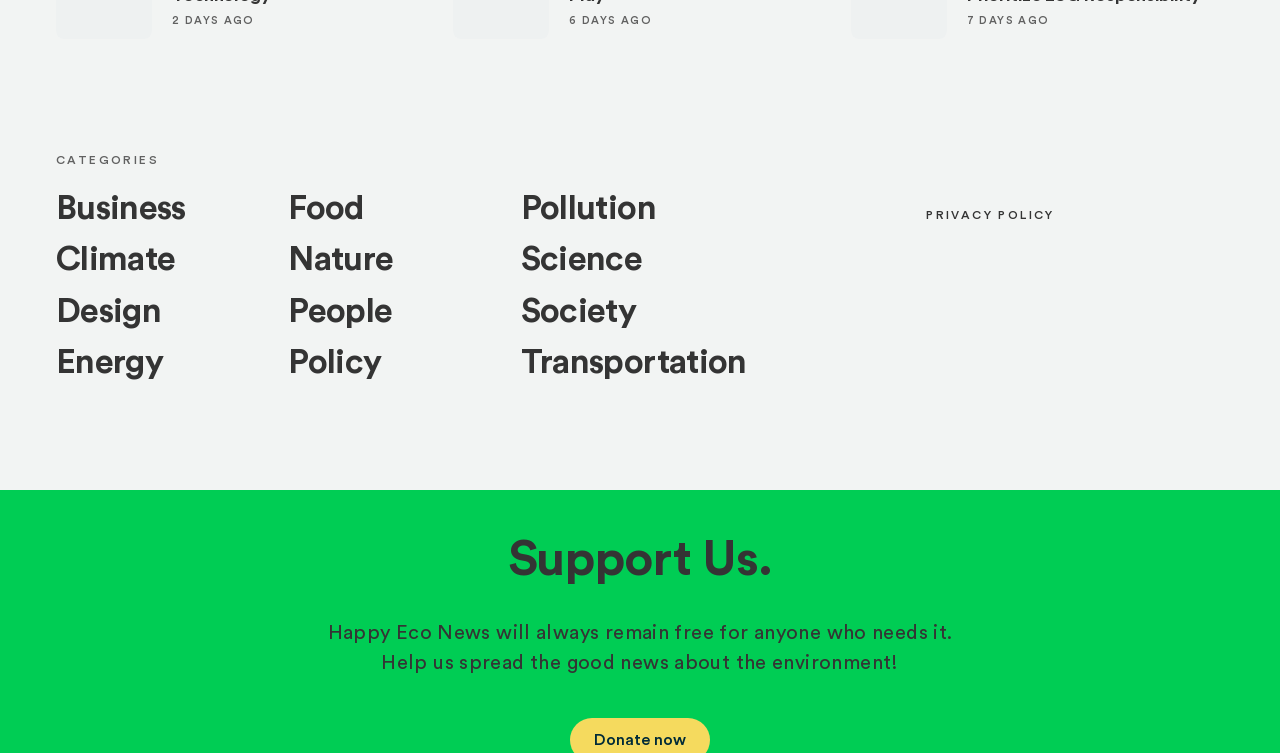What is the purpose of Happy Eco News?
Provide an in-depth and detailed explanation in response to the question.

According to the StaticText element, Happy Eco News aims to spread the good news about the environment, and it will always remain free for anyone who needs it.